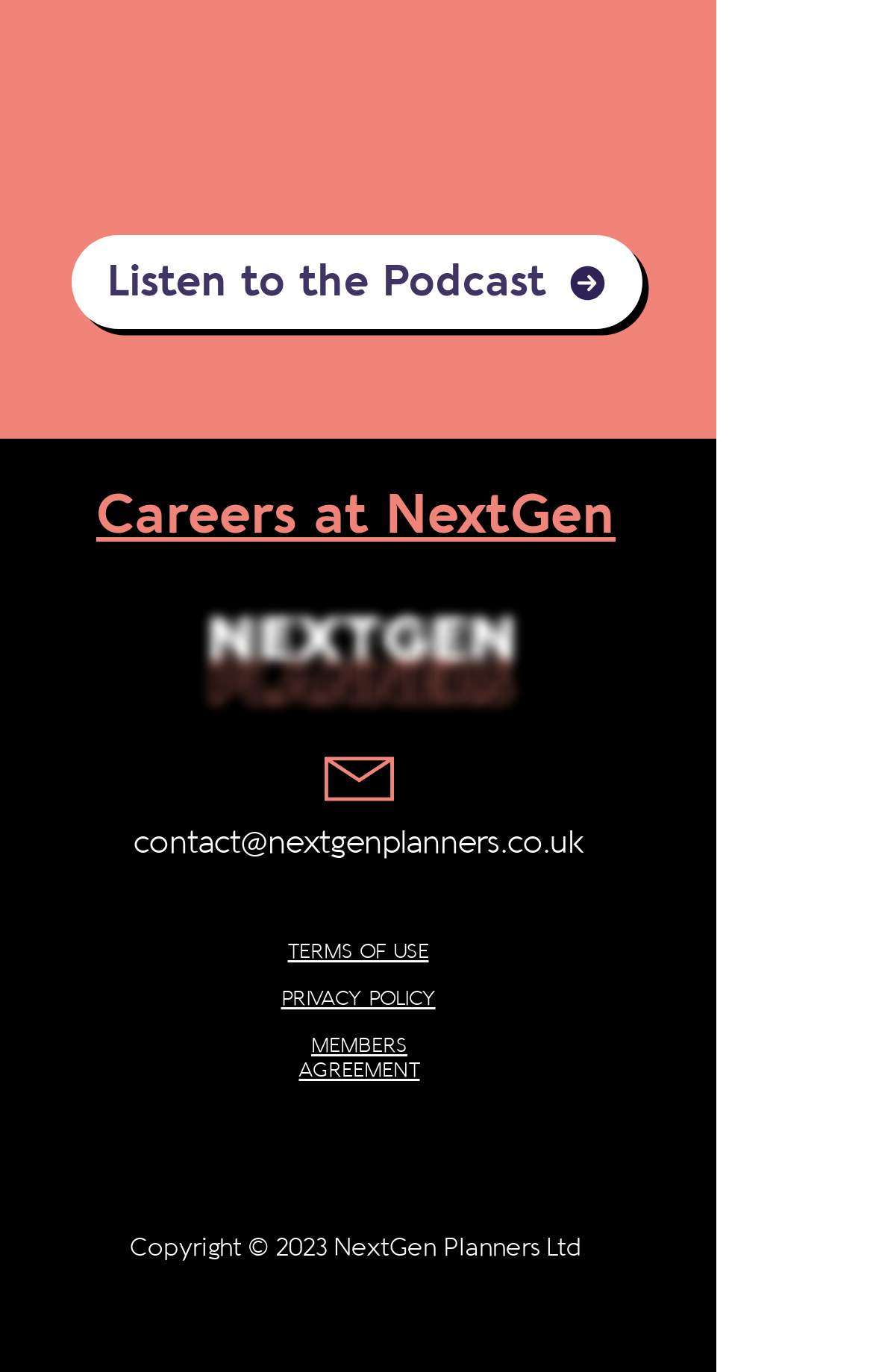Specify the bounding box coordinates of the area to click in order to follow the given instruction: "View Terms of Use."

[0.329, 0.685, 0.491, 0.702]